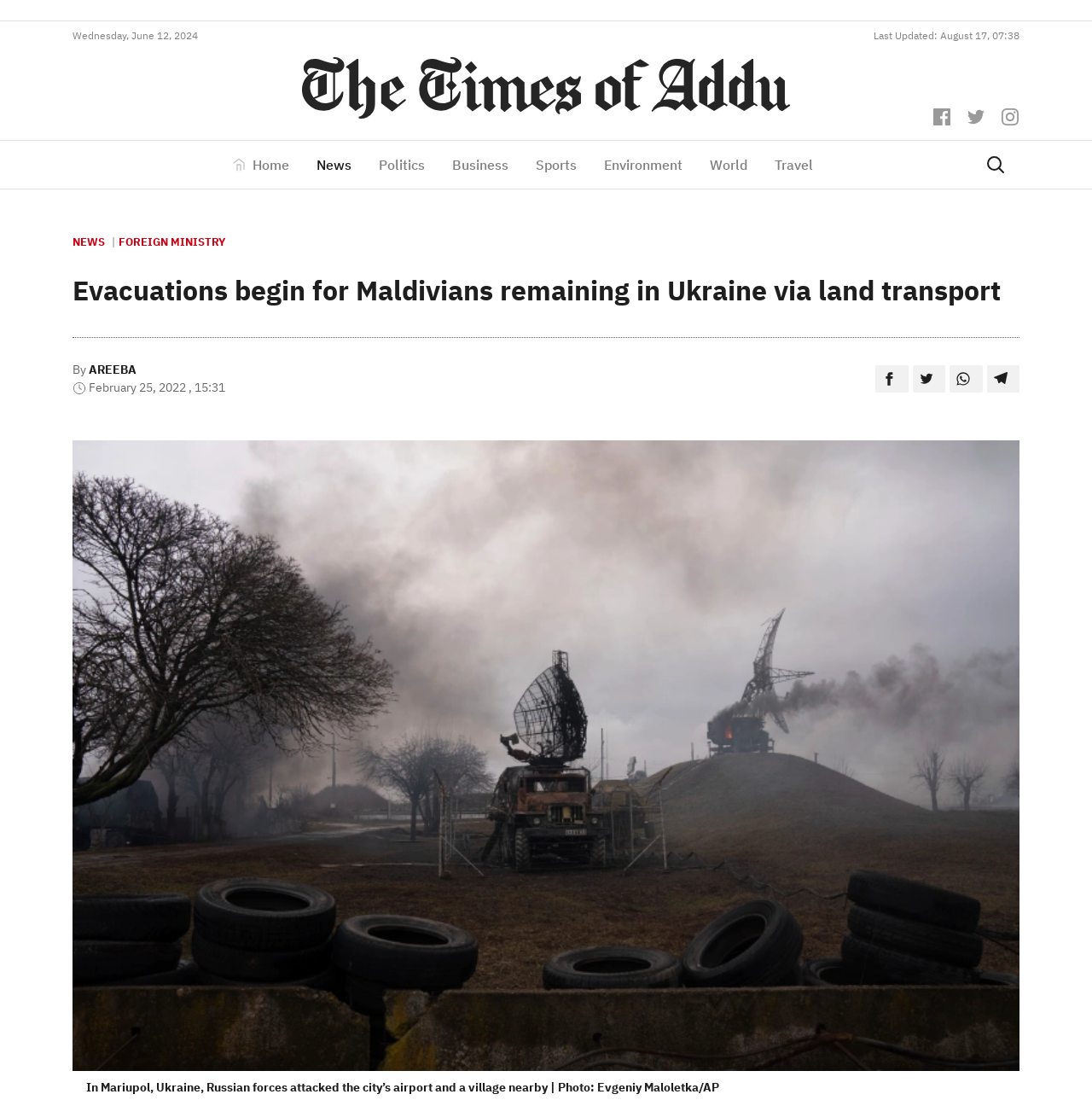Locate the bounding box coordinates of the element that should be clicked to fulfill the instruction: "View the Twitter icon".

[0.886, 0.097, 0.905, 0.112]